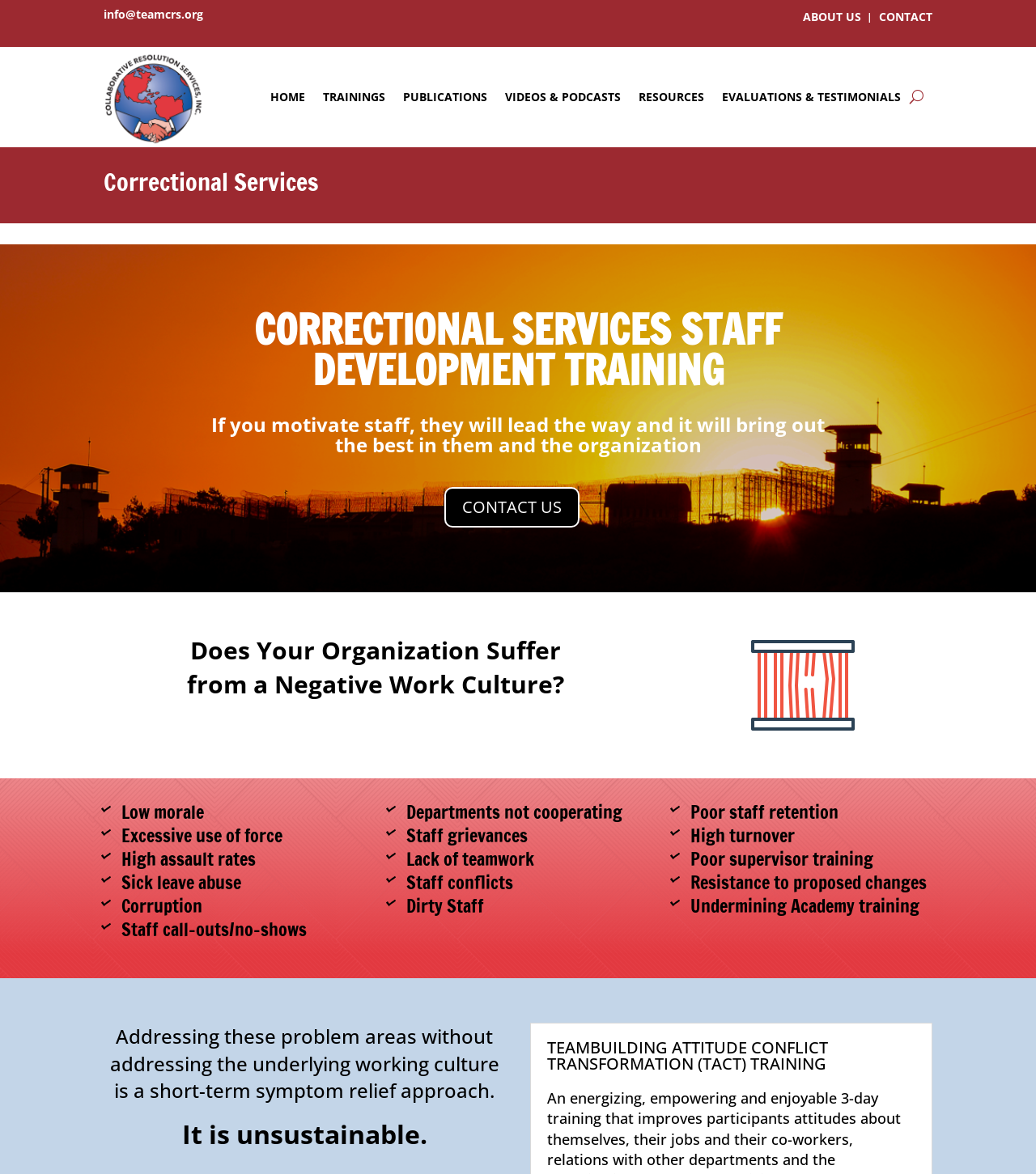Please identify the bounding box coordinates of the region to click in order to complete the task: "View trainings offered by CRS". The coordinates must be four float numbers between 0 and 1, specified as [left, top, right, bottom].

[0.312, 0.04, 0.372, 0.125]